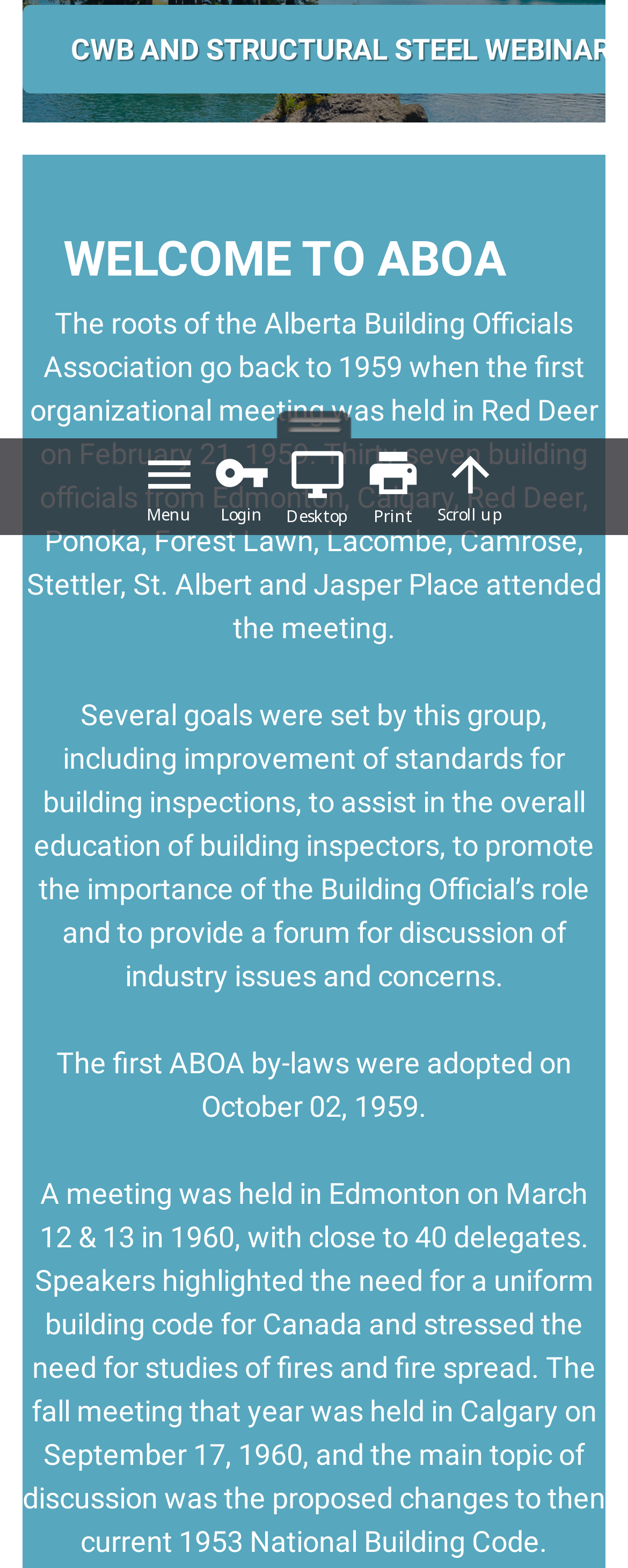Identify the bounding box for the UI element described as: "Menu". Ensure the coordinates are four float numbers between 0 and 1, formatted as [left, top, right, bottom].

[0.224, 0.285, 0.314, 0.335]